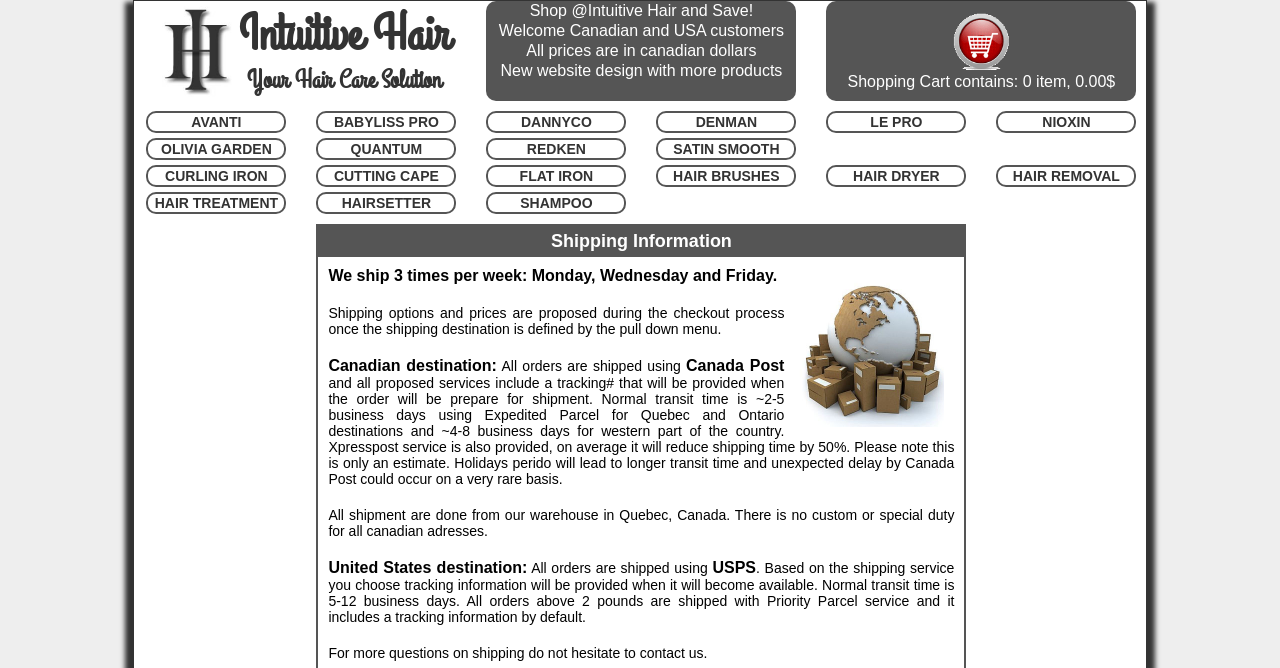Please determine the bounding box coordinates for the element that should be clicked to follow these instructions: "Click on the AVANTI link".

[0.116, 0.169, 0.222, 0.196]